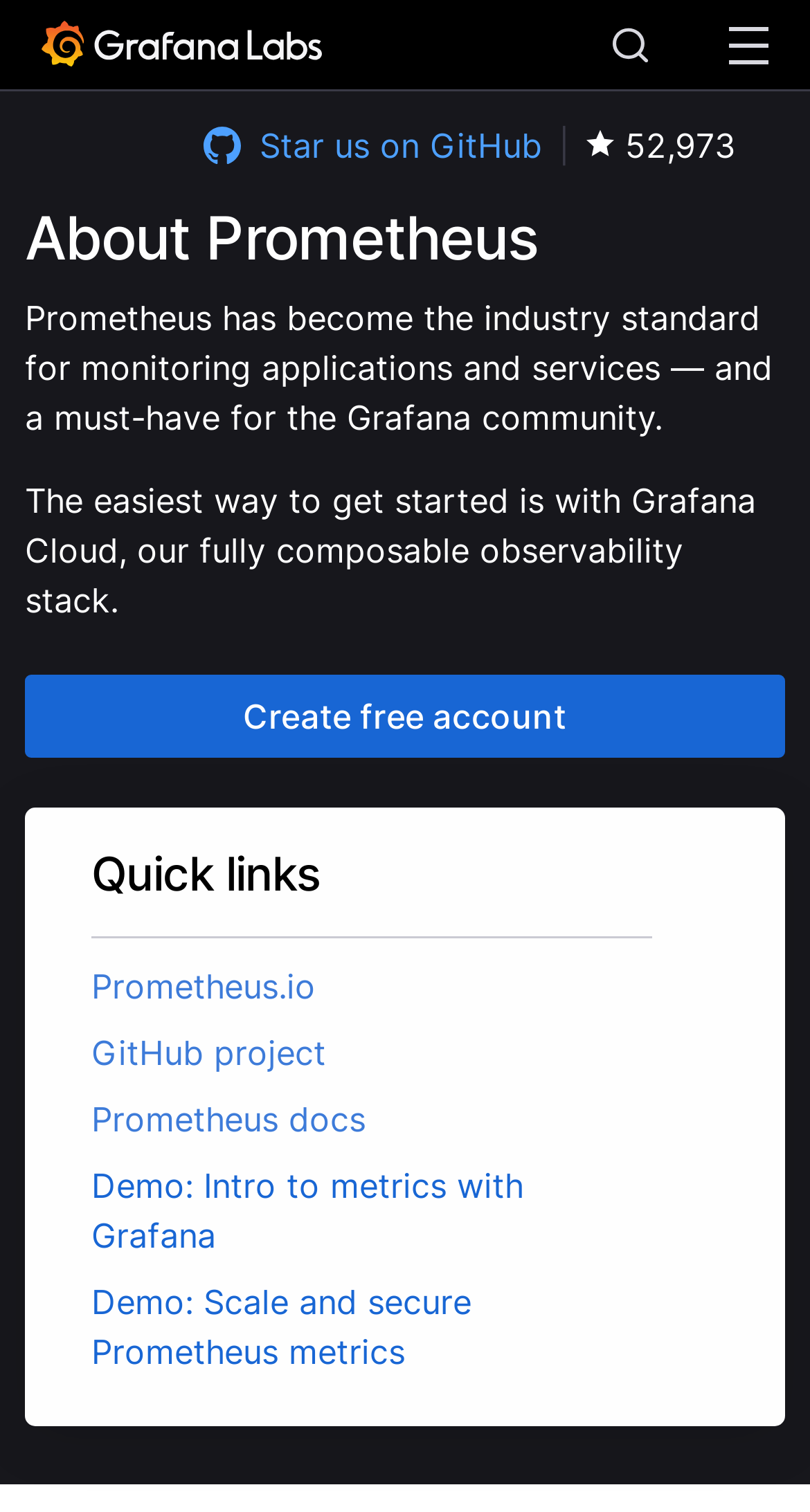Generate a thorough explanation of the webpage's elements.

The webpage is about Prometheus, a monitoring system for Kubernetes and cloud native. At the top left, there is a logo with a link to the "Home" page. Next to it, there is a search bar with a button labeled "Search grafana.com" and a button with an icon. On the top right, there are links to "Create free account" and "Contact us".

Below the top section, there is a navigation menu with buttons labeled "Products", "Open Source", "Solutions", "Learn", "Docs", and "Company". Each button has an icon next to it.

Further down, there is a section with a heading "Help build the future of open source observability software". Below it, there are links to "Open positions" and "Check out the open source projects we support". Next to these links, there is a section with a link to "Downloads" and a link to "Sign in".

On the bottom left, there is a section with a link to "Star us on GitHub" and a separator line. Next to it, there is a section with a link to "52,973" and a separator line.

The main content of the page is divided into two sections. The first section has a heading "About Prometheus" and describes Prometheus as the industry standard for monitoring applications and services. It also mentions that the easiest way to get started is with Grafana Cloud. There is a call-to-action button to "Create free account".

The second section has a heading "Quick links" and lists several links to Prometheus-related resources, including the Prometheus website, GitHub project, documentation, and demo tutorials.